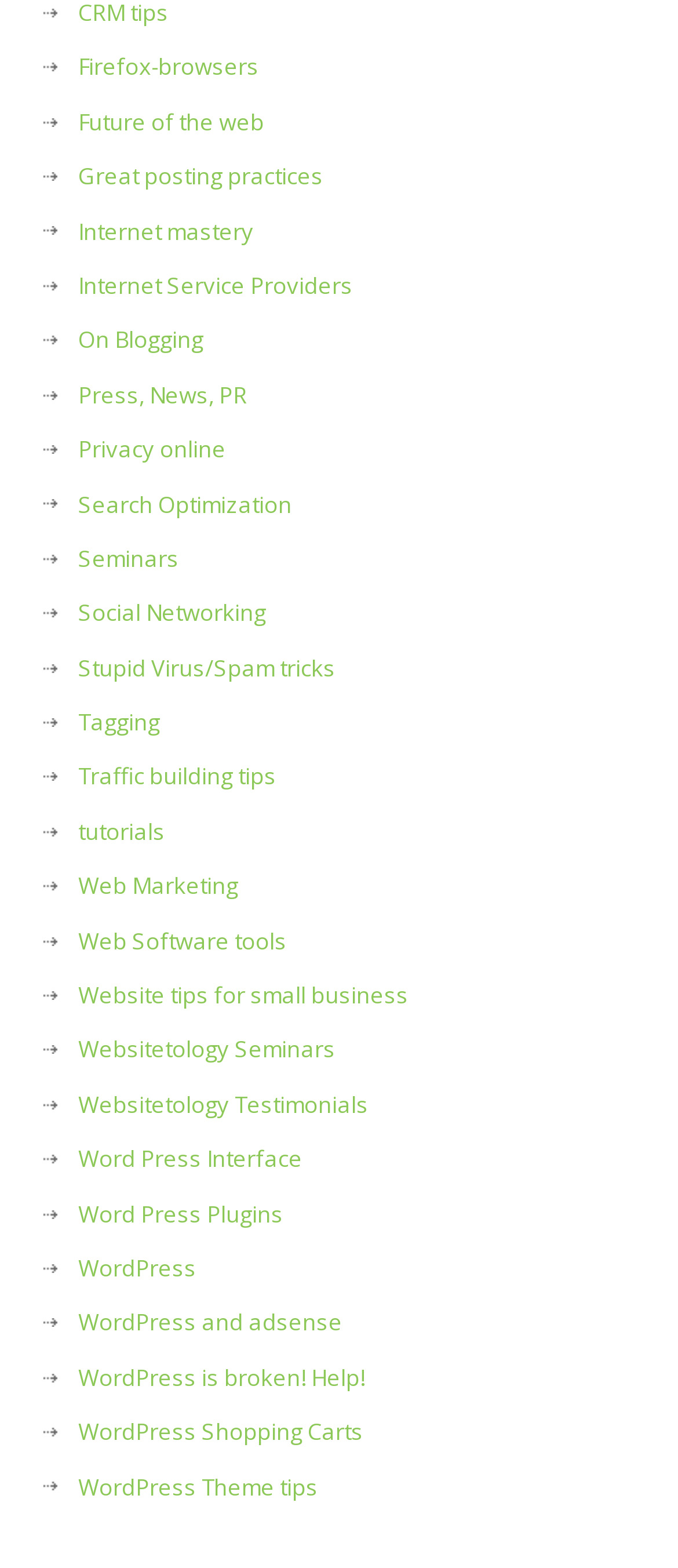Please determine the bounding box coordinates of the area that needs to be clicked to complete this task: 'Discover Website tips for small business'. The coordinates must be four float numbers between 0 and 1, formatted as [left, top, right, bottom].

[0.064, 0.626, 0.603, 0.644]